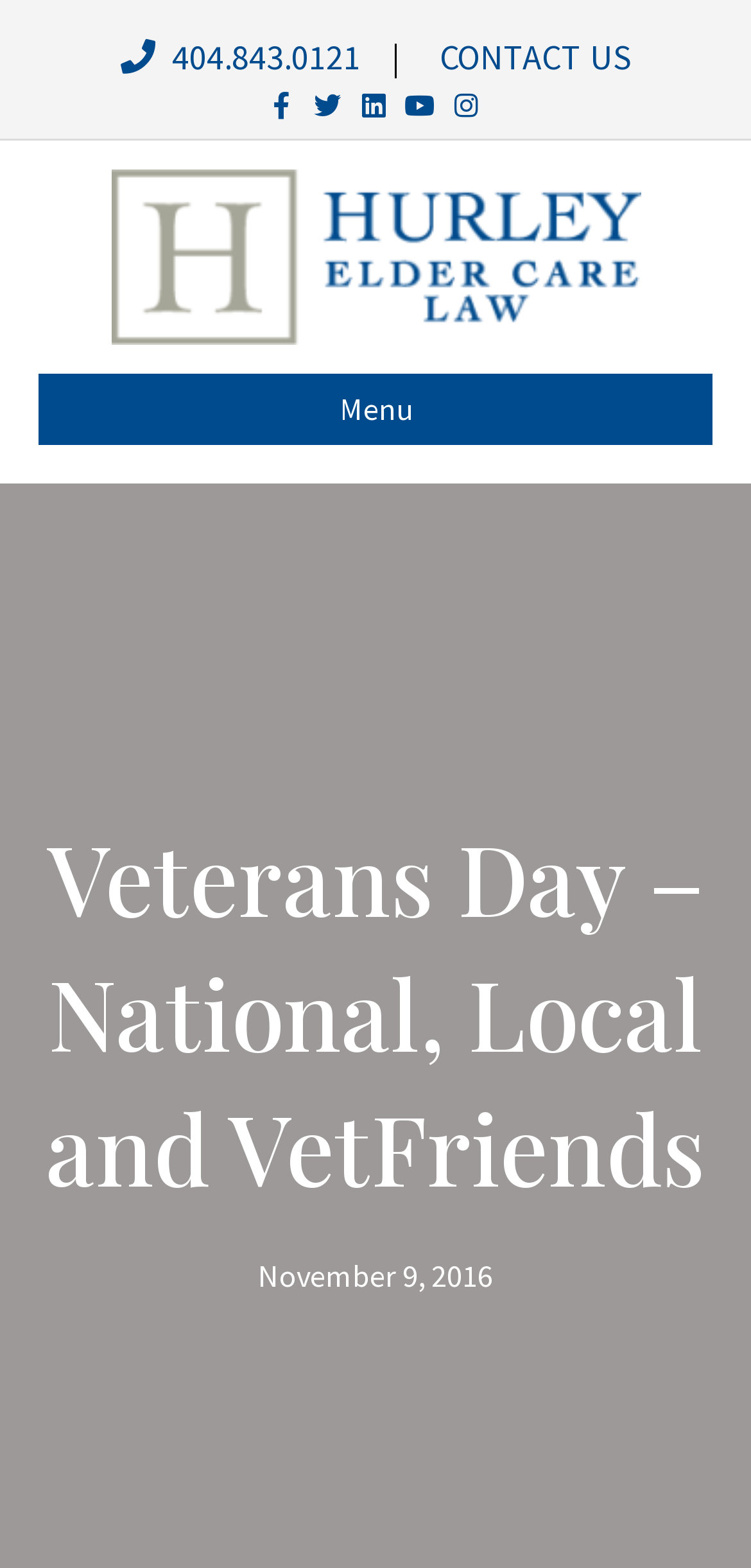How many social media links are there?
Look at the screenshot and provide an in-depth answer.

I counted the social media links by looking at the top section of the webpage, where I saw links to Facebook, Twitter, Linkedin, Youtube, and Instagram. There are 5 social media links in total.